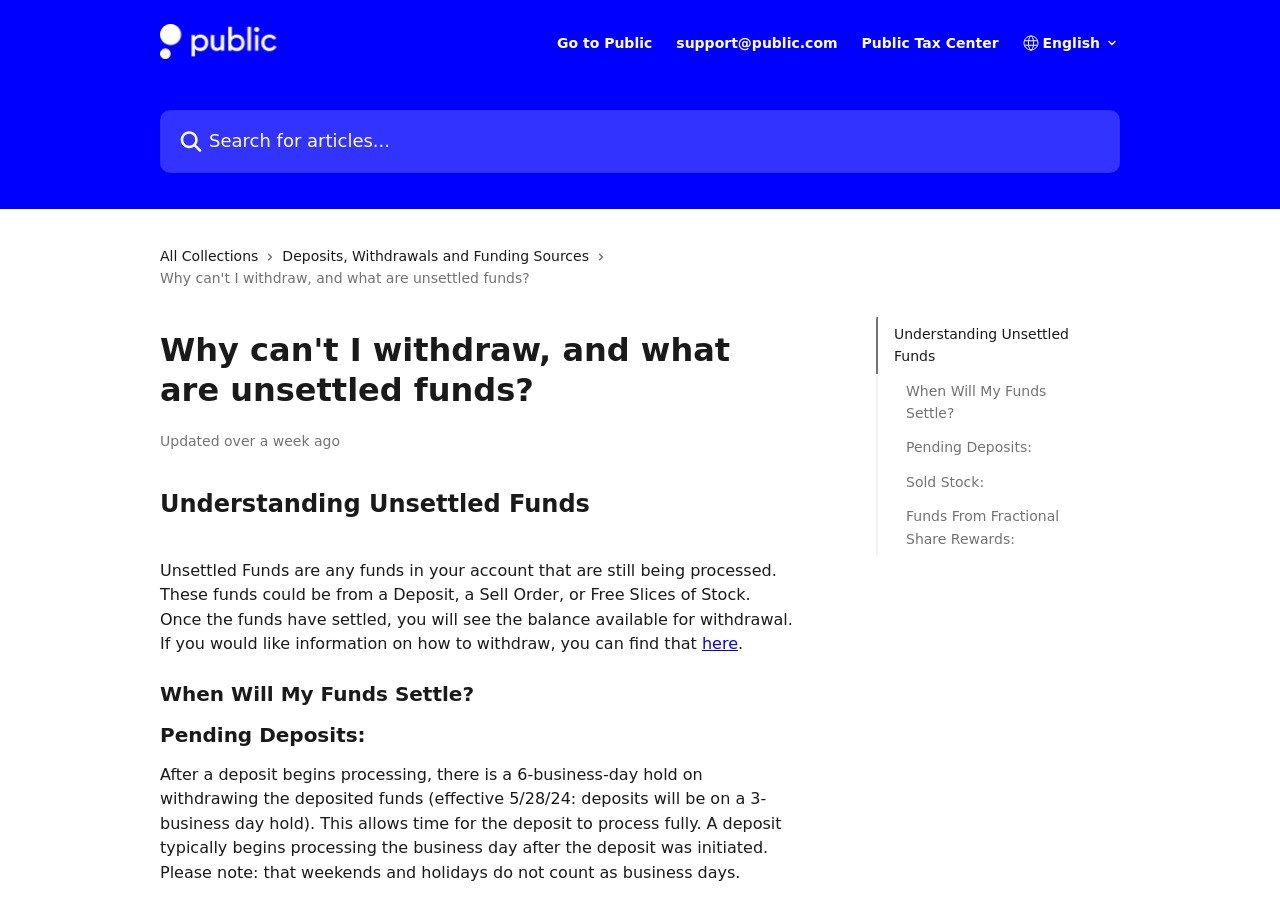What type of orders can cause unsettled funds?
Using the image as a reference, answer the question in detail.

The webpage mentions that unsettled funds can be from a deposit, a sell order, or free slices of stock, indicating that sell orders are one type of transaction that can cause unsettled funds.